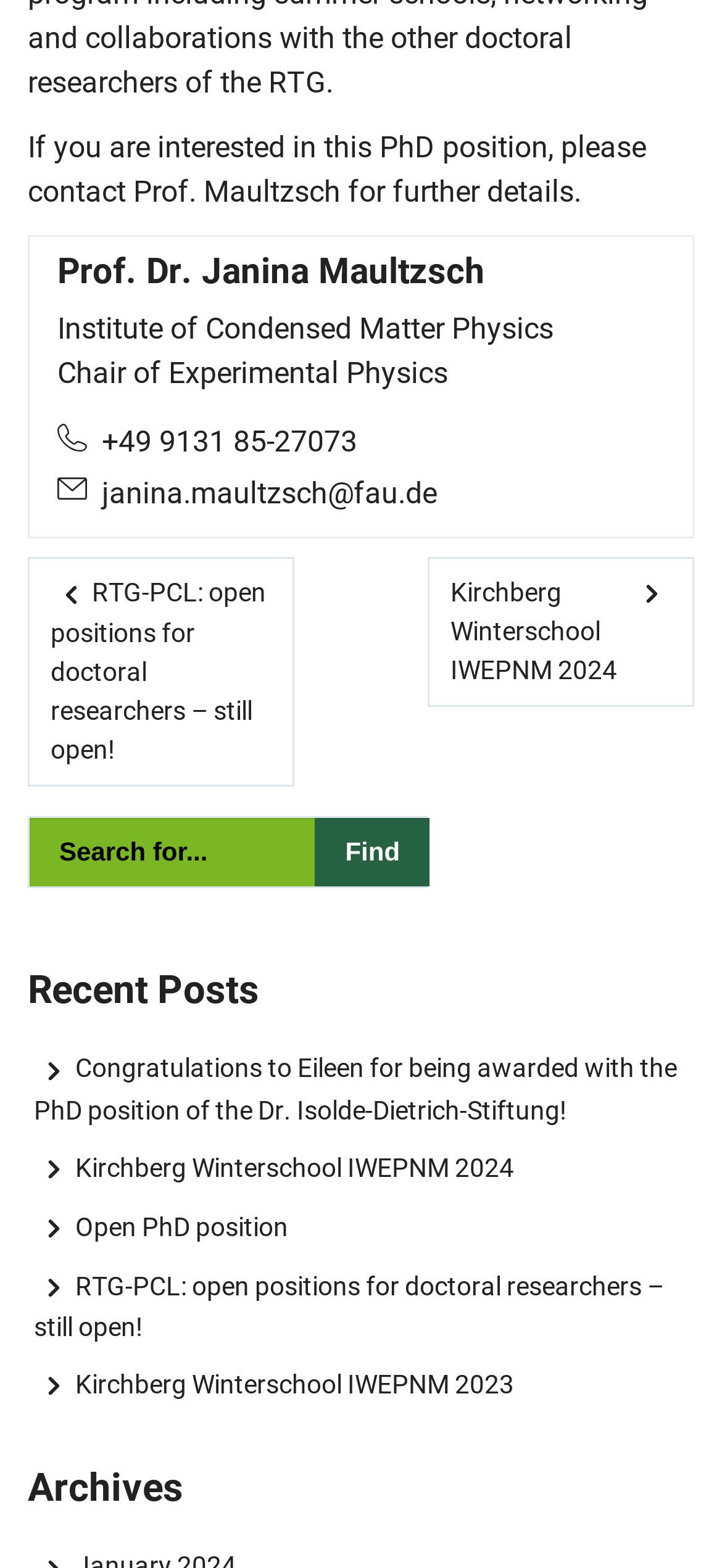Please locate the clickable area by providing the bounding box coordinates to follow this instruction: "Read about the open PhD position".

[0.047, 0.773, 0.399, 0.791]